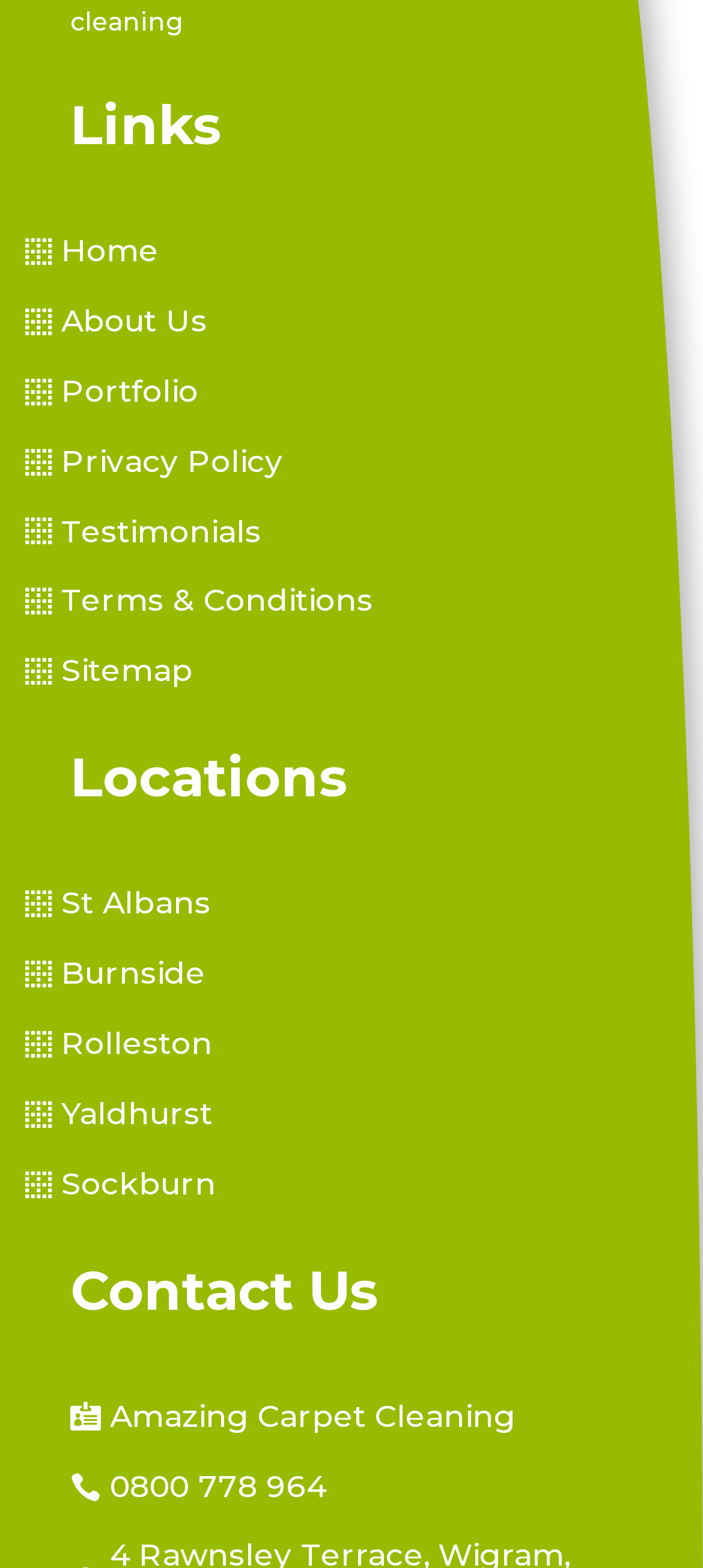Provide a brief response to the question below using one word or phrase:
What is the last link under 'Links'?

Sitemap